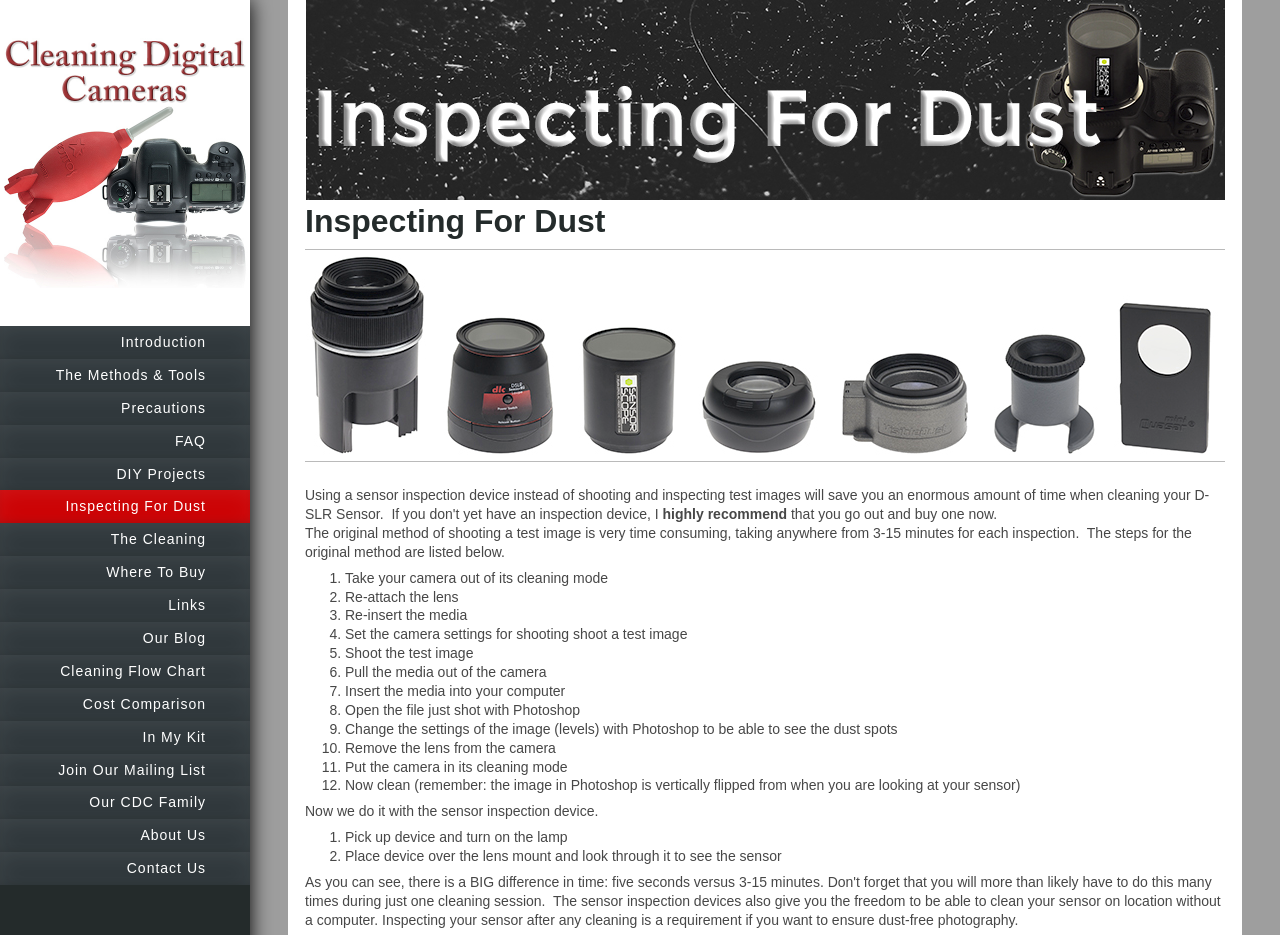Based on the element description, predict the bounding box coordinates (top-left x, top-left y, bottom-right x, bottom-right y) for the UI element in the screenshot: Cleaning Flow Chart

[0.0, 0.7, 0.195, 0.736]